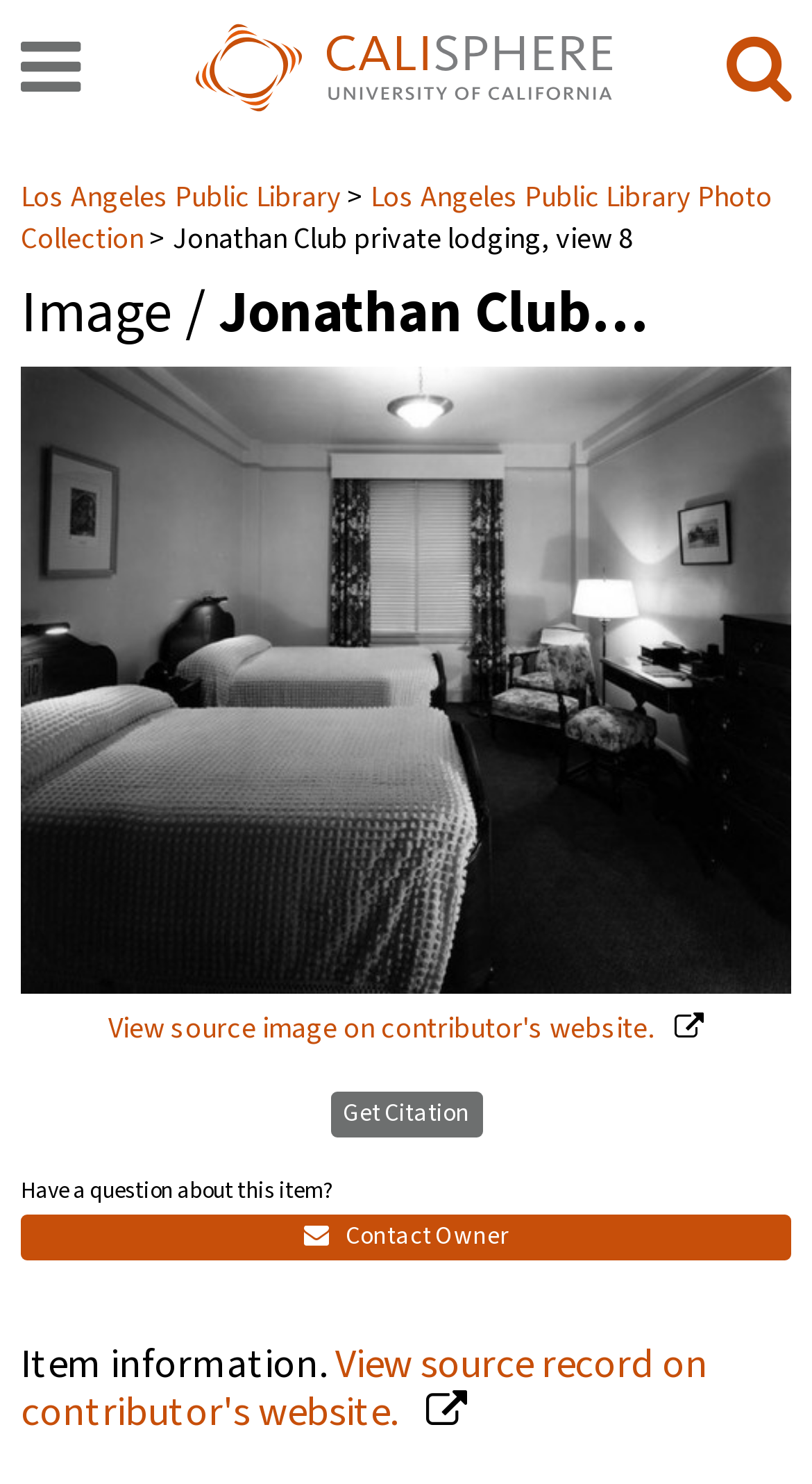Determine the bounding box coordinates of the area to click in order to meet this instruction: "Search for something".

[0.895, 0.014, 0.974, 0.081]